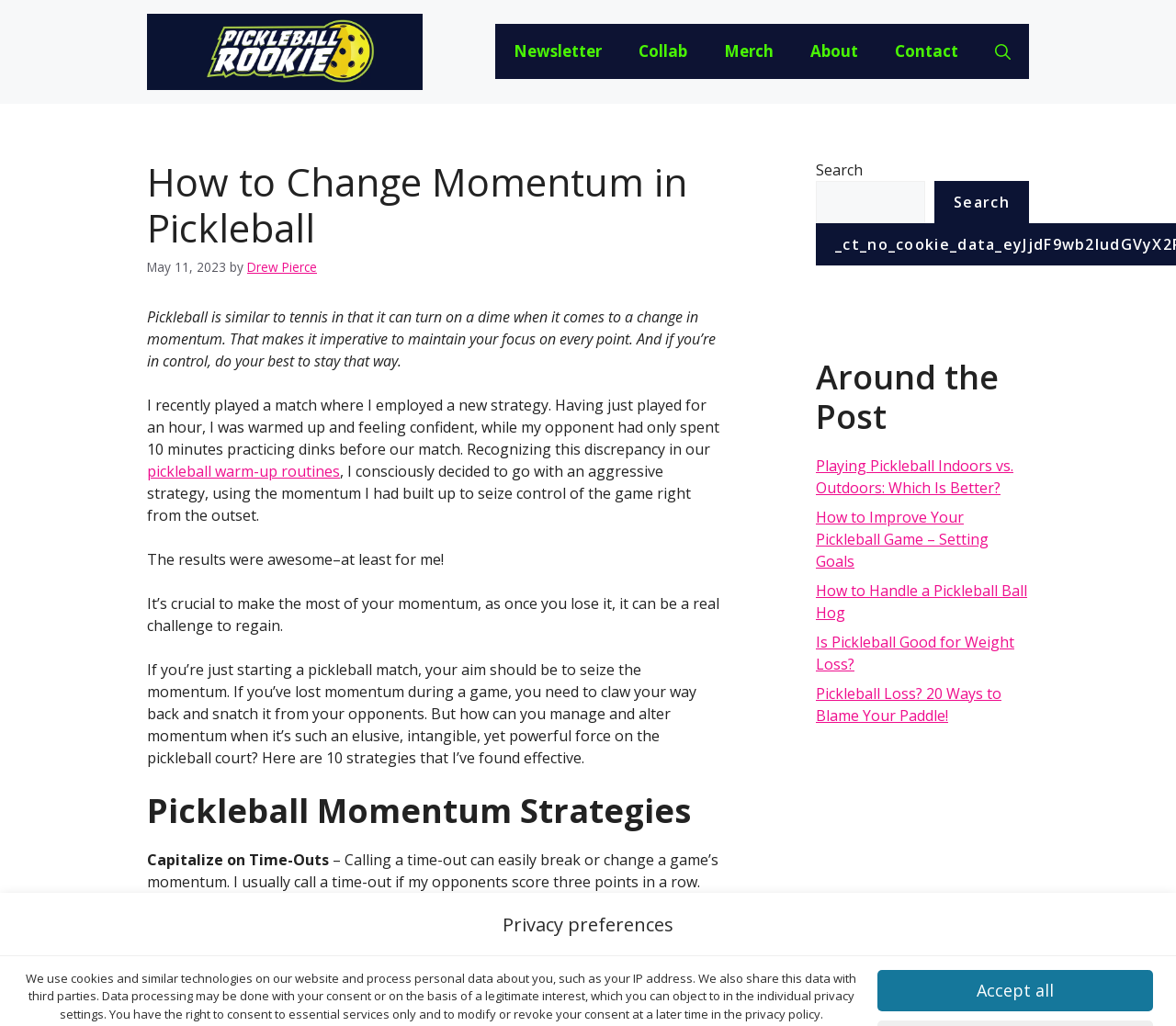Determine the bounding box for the UI element described here: "Accept all".

[0.746, 0.945, 0.98, 0.986]